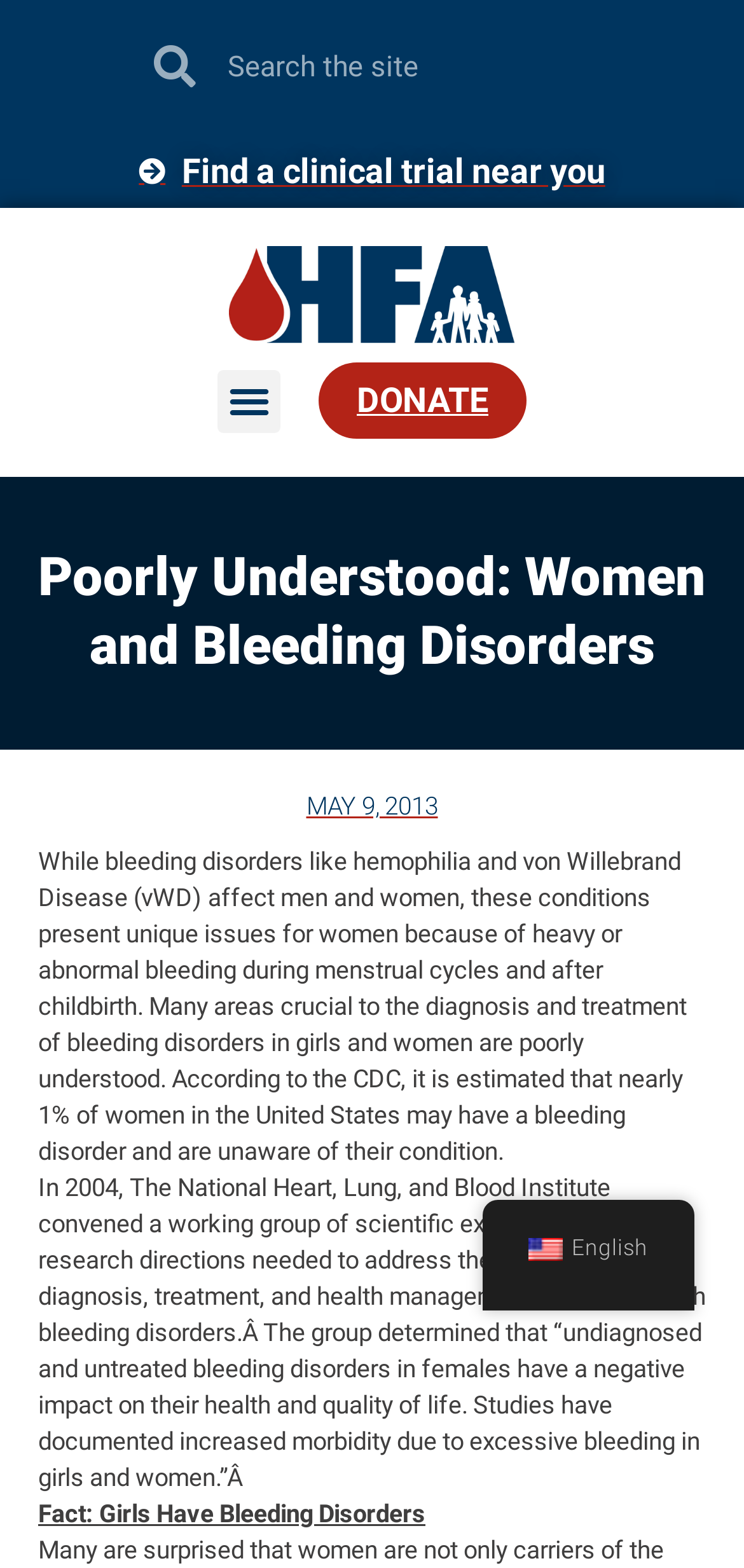What is the logo of the organization?
Provide a well-explained and detailed answer to the question.

The logo of the organization is an image located at the top of the webpage, and it is described as 'HFA logo'. This logo likely represents the Hemophilia Federation of America.